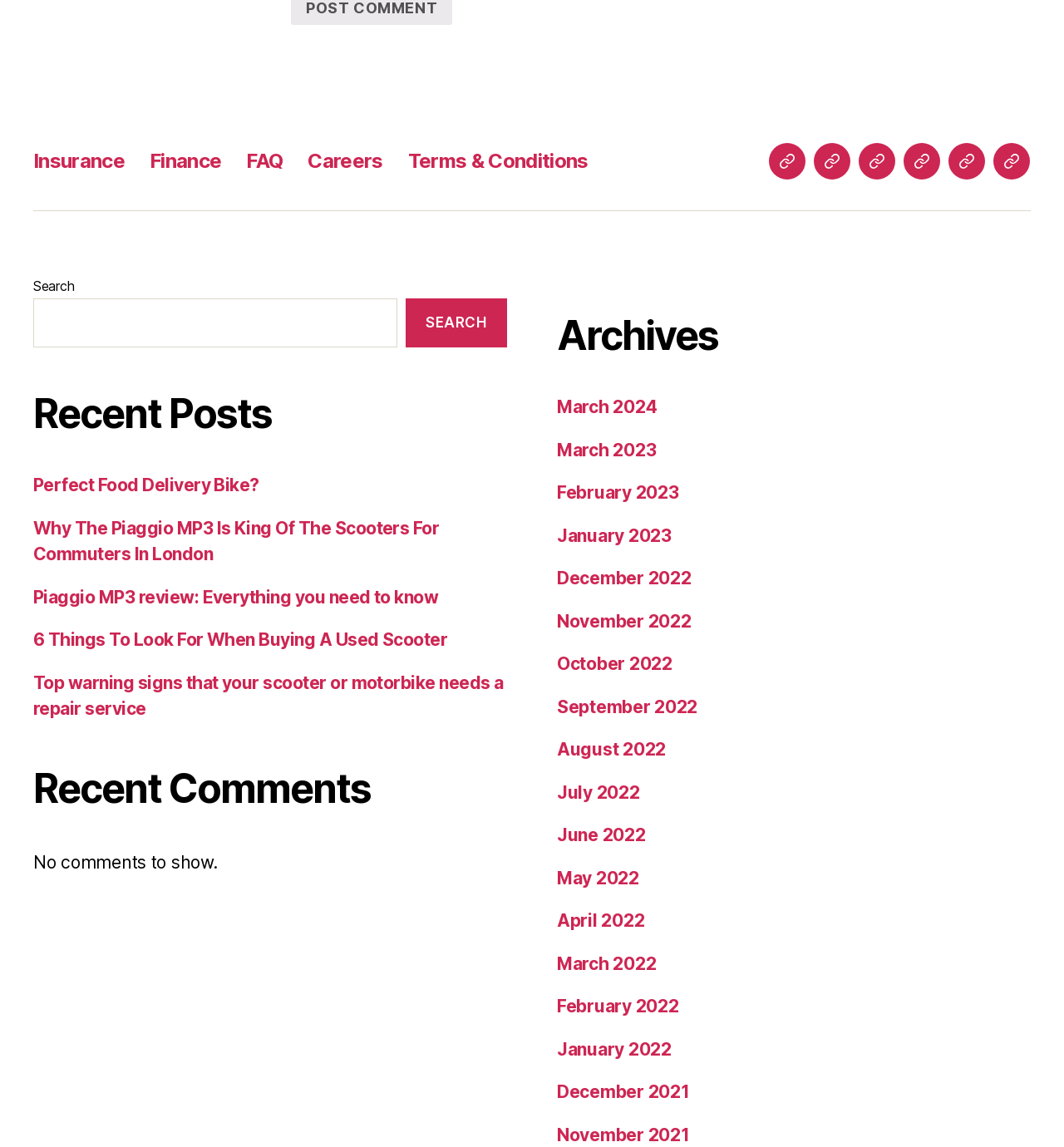Please specify the bounding box coordinates of the clickable section necessary to execute the following command: "Go to FAQ page".

[0.232, 0.13, 0.266, 0.151]